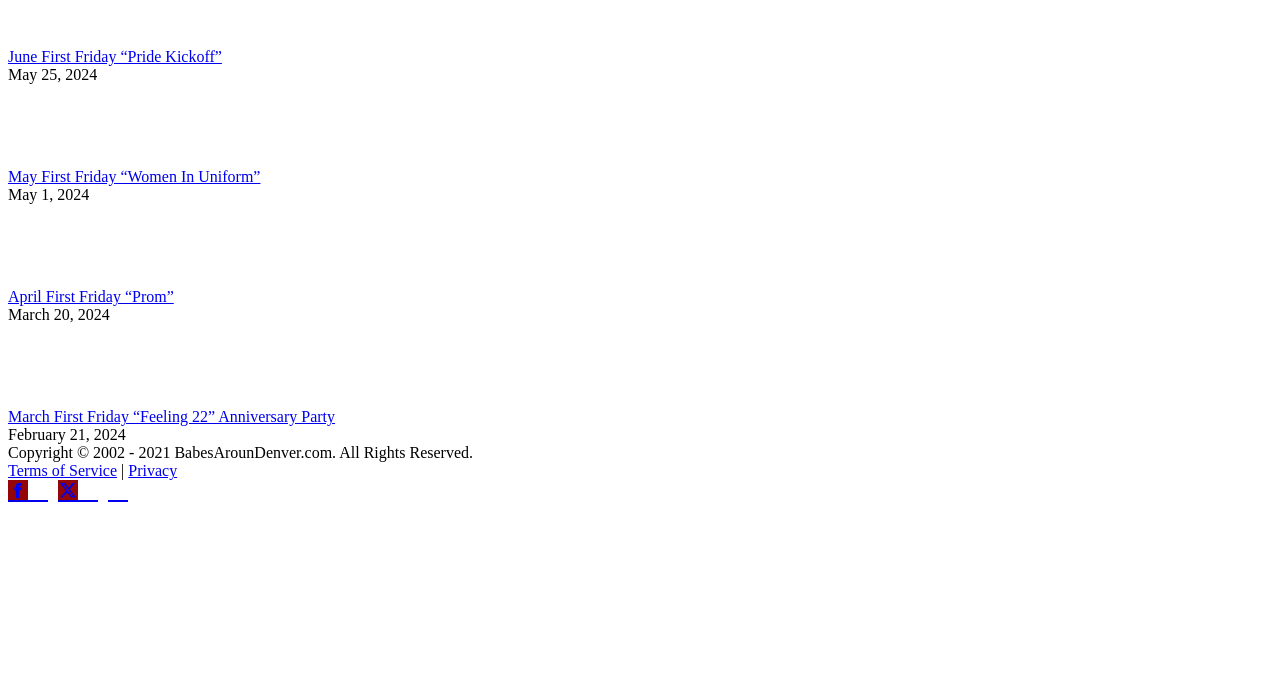Find the bounding box coordinates for the HTML element described as: "parent_node: Rss". The coordinates should consist of four float values between 0 and 1, i.e., [left, top, right, bottom].

[0.006, 0.696, 0.038, 0.725]